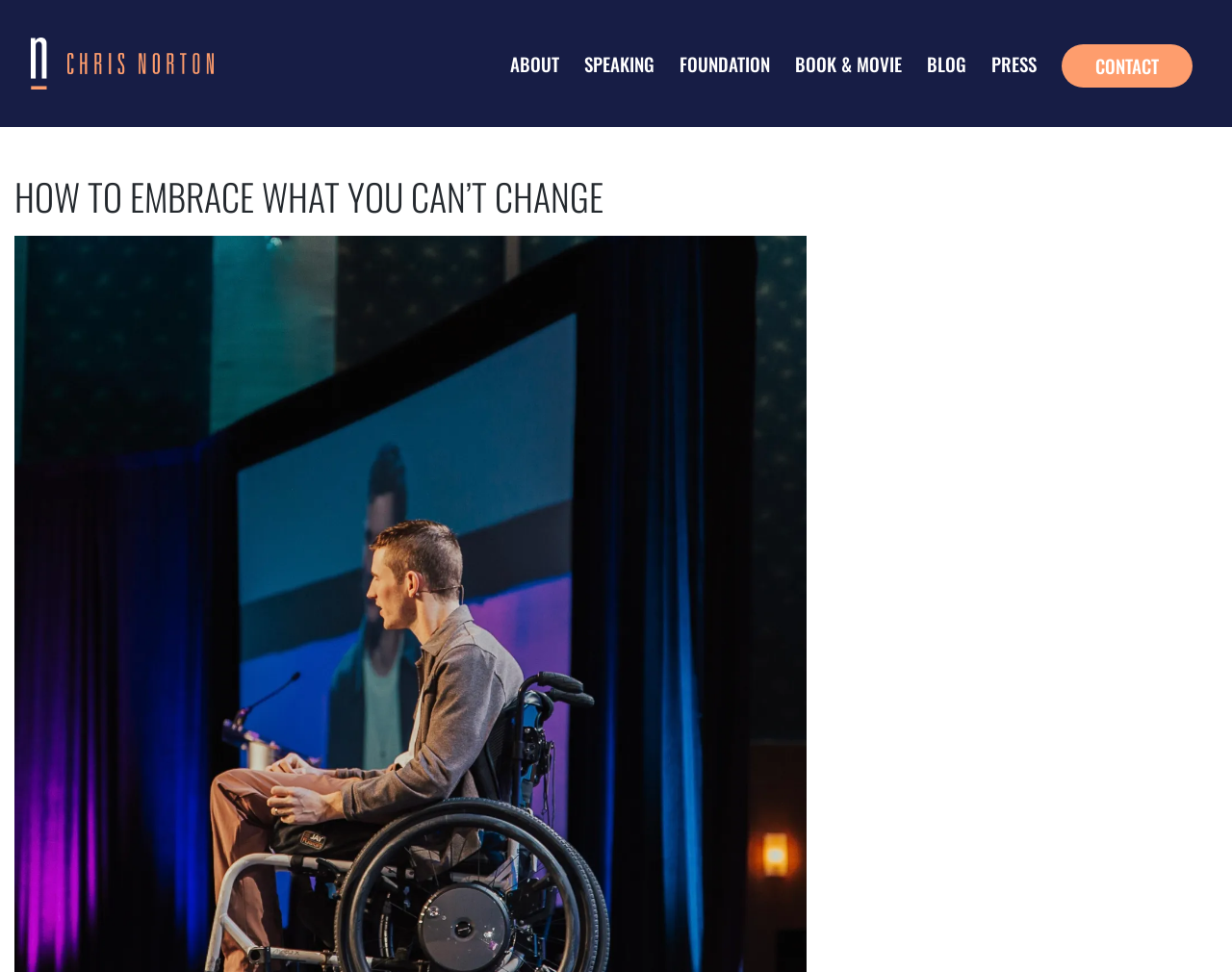Provide the bounding box coordinates of the HTML element described by the text: "Speaking". The coordinates should be in the format [left, top, right, bottom] with values between 0 and 1.

[0.474, 0.025, 0.531, 0.106]